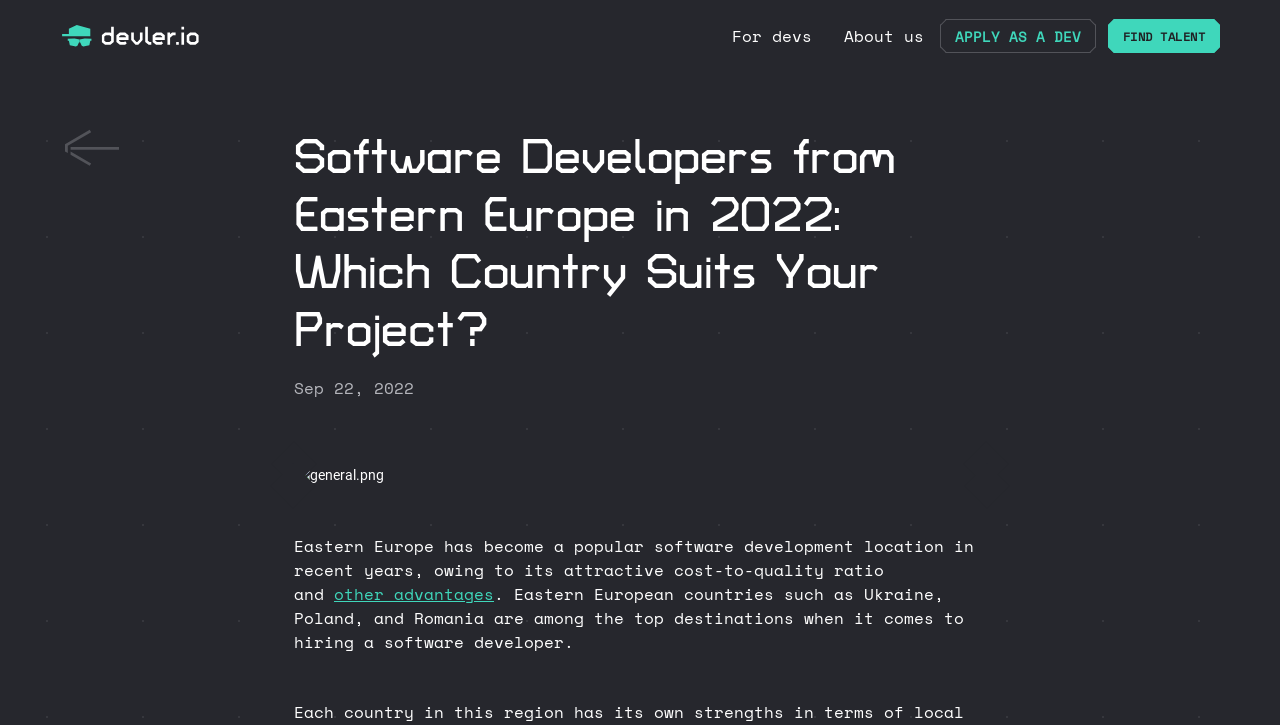Determine the bounding box for the UI element that matches this description: "article-back-icon".

[0.047, 0.157, 0.097, 0.247]